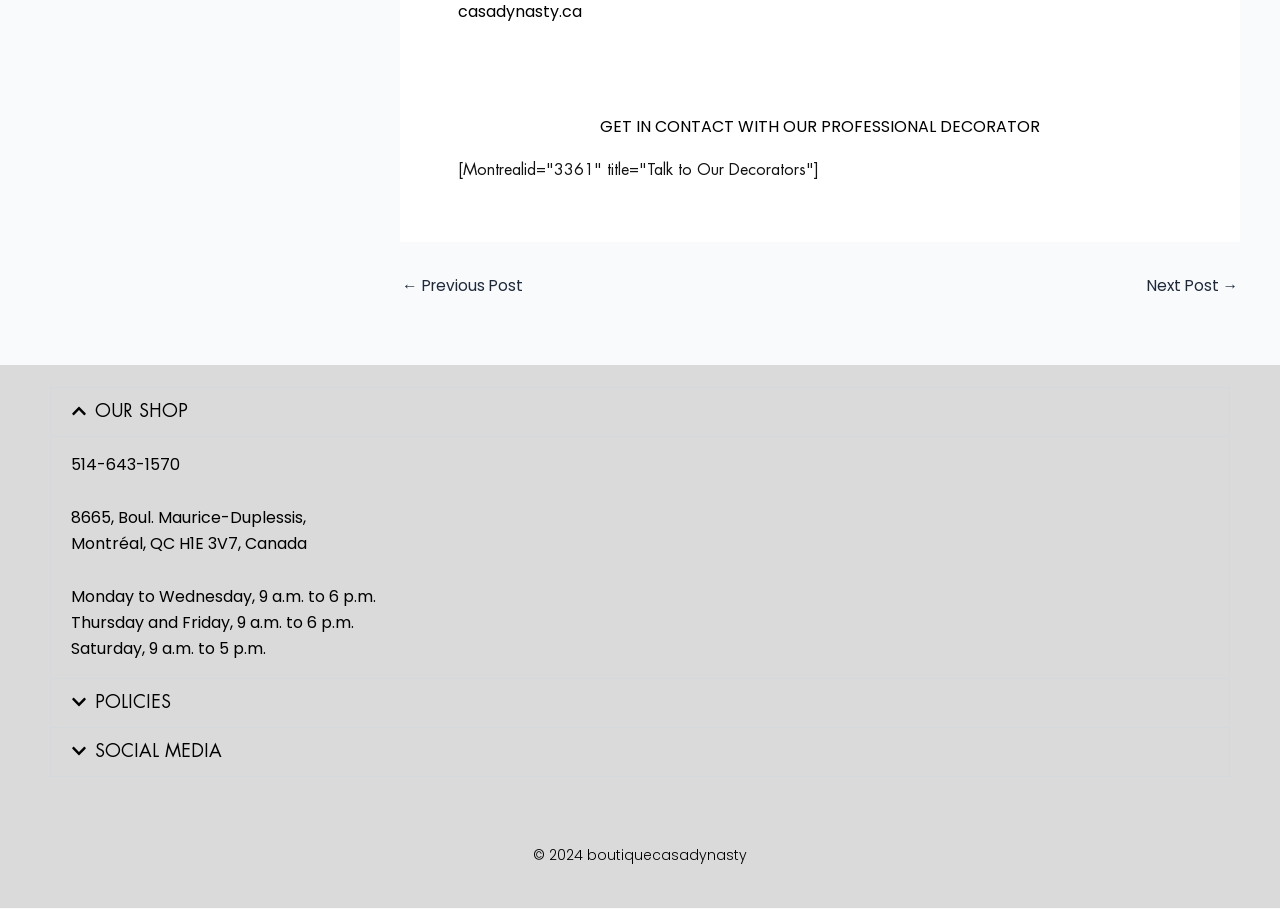What is the address of the boutique?
Kindly offer a comprehensive and detailed response to the question.

I found the address by looking at the 'OUR SHOP' section, where I saw a series of StaticText elements with the address information.